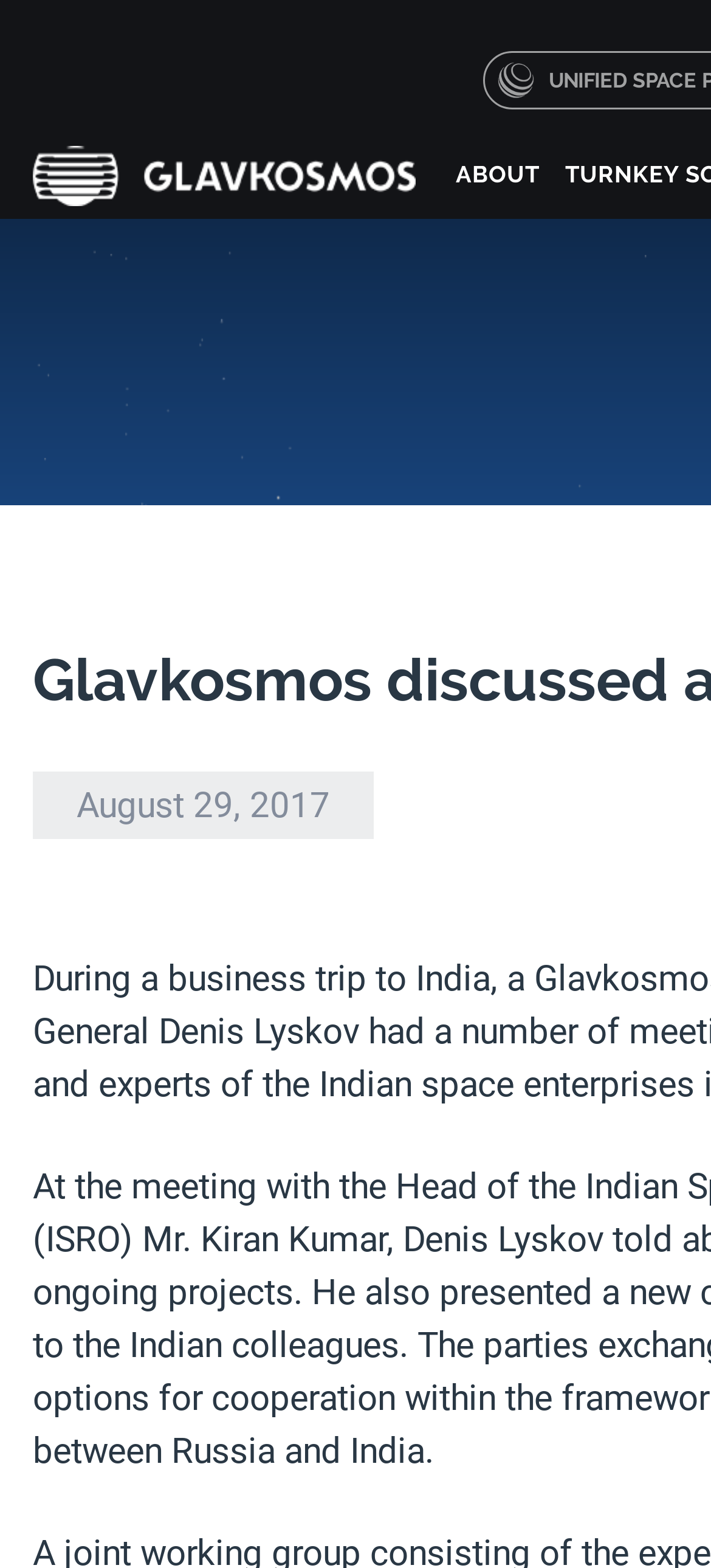From the webpage screenshot, identify the region described by About. Provide the bounding box coordinates as (top-left x, top-left y, bottom-right x, bottom-right y), with each value being a floating point number between 0 and 1.

[0.623, 0.087, 0.777, 0.136]